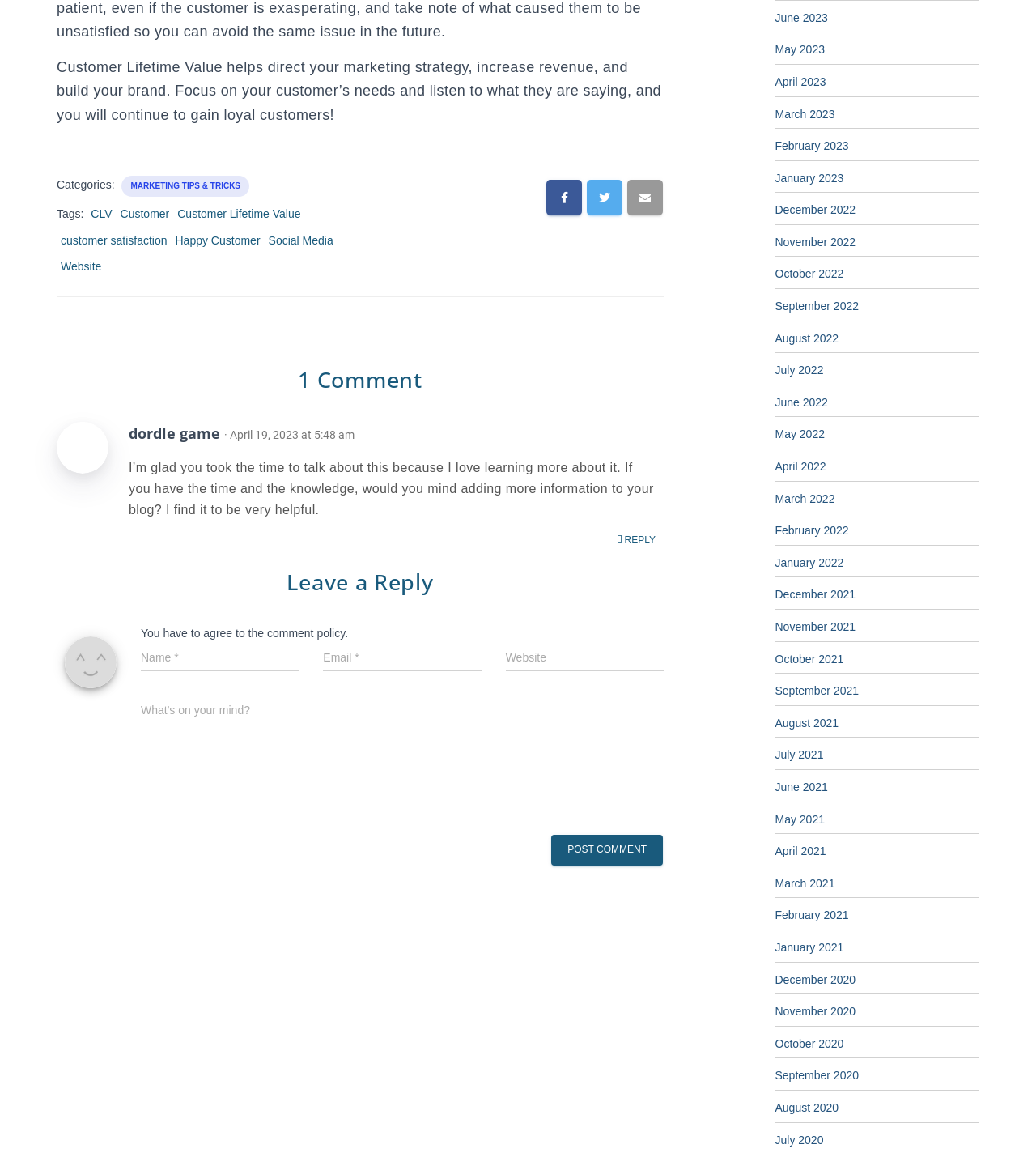Extract the bounding box coordinates of the UI element described by: "parent_node: Name * name="author"". The coordinates should include four float numbers ranging from 0 to 1, e.g., [left, top, right, bottom].

[0.136, 0.557, 0.289, 0.583]